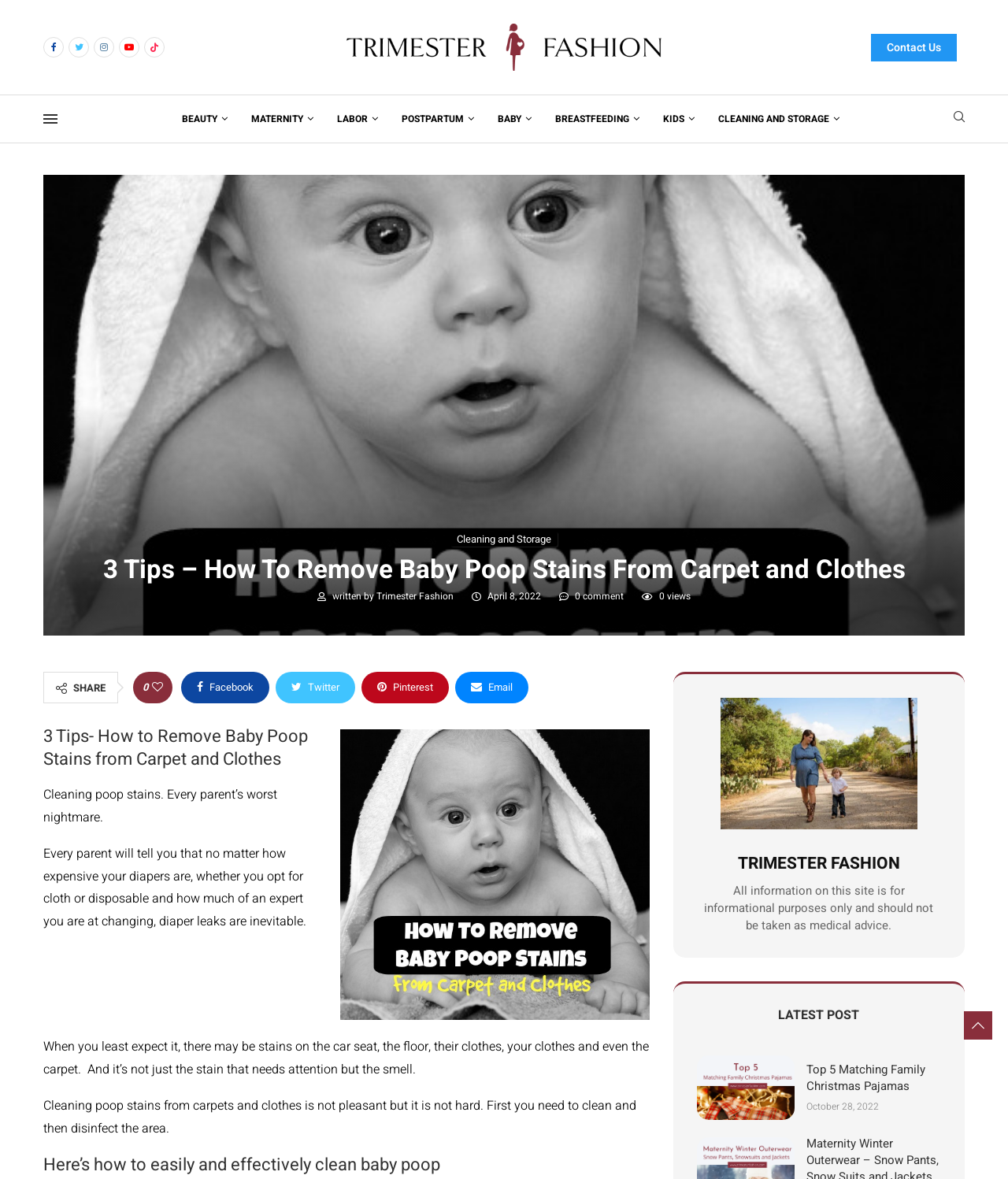Determine the webpage's heading and output its text content.

3 Tips – How To Remove Baby Poop Stains From Carpet and Clothes